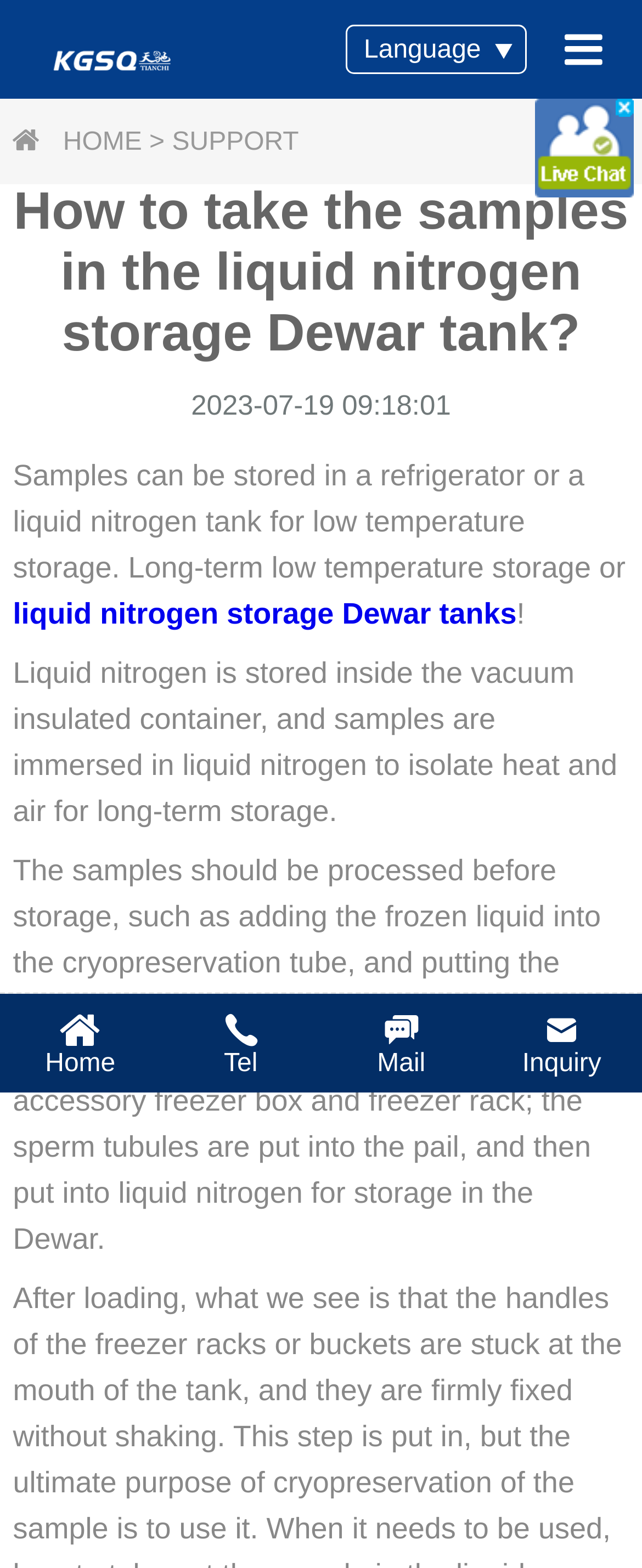What is the function of the vacuum insulated container?
Using the information from the image, give a concise answer in one word or a short phrase.

To isolate heat and air